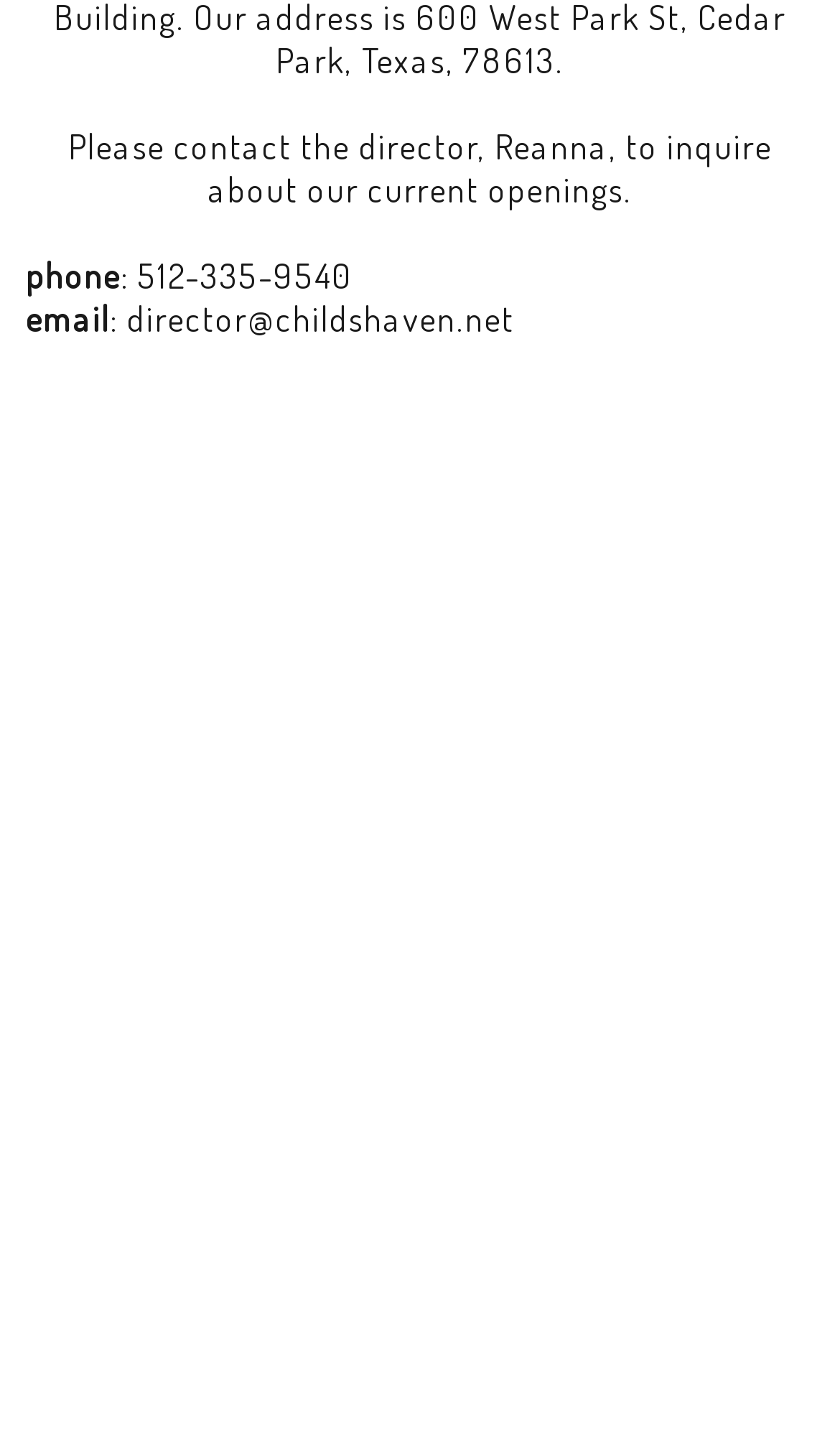From the element description Register for Summer Camp 2024, predict the bounding box coordinates of the UI element. The coordinates must be specified in the format (top-left x, top-left y, bottom-right x, bottom-right y) and should be within the 0 to 1 range.

[0.221, 0.526, 0.779, 0.596]